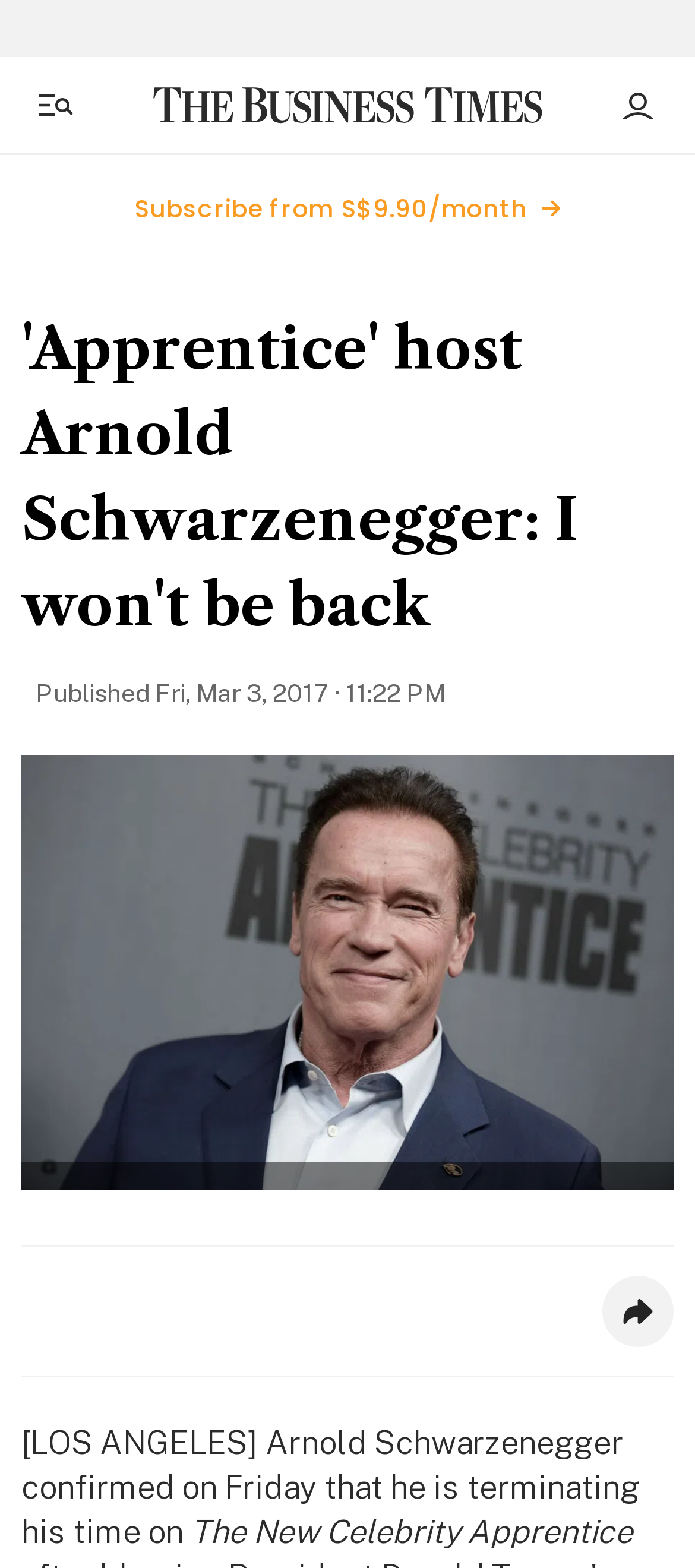Using the information in the image, give a comprehensive answer to the question: 
What is the date of the article?

I found the date of the article by looking at the StaticText element with the text 'Fri, Mar 3, 2017 · 11:22 PM', which indicates the date and time of the article's publication.